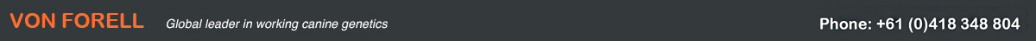Provide a short, one-word or phrase answer to the question below:
What is the company's expertise in?

Working canine genetics